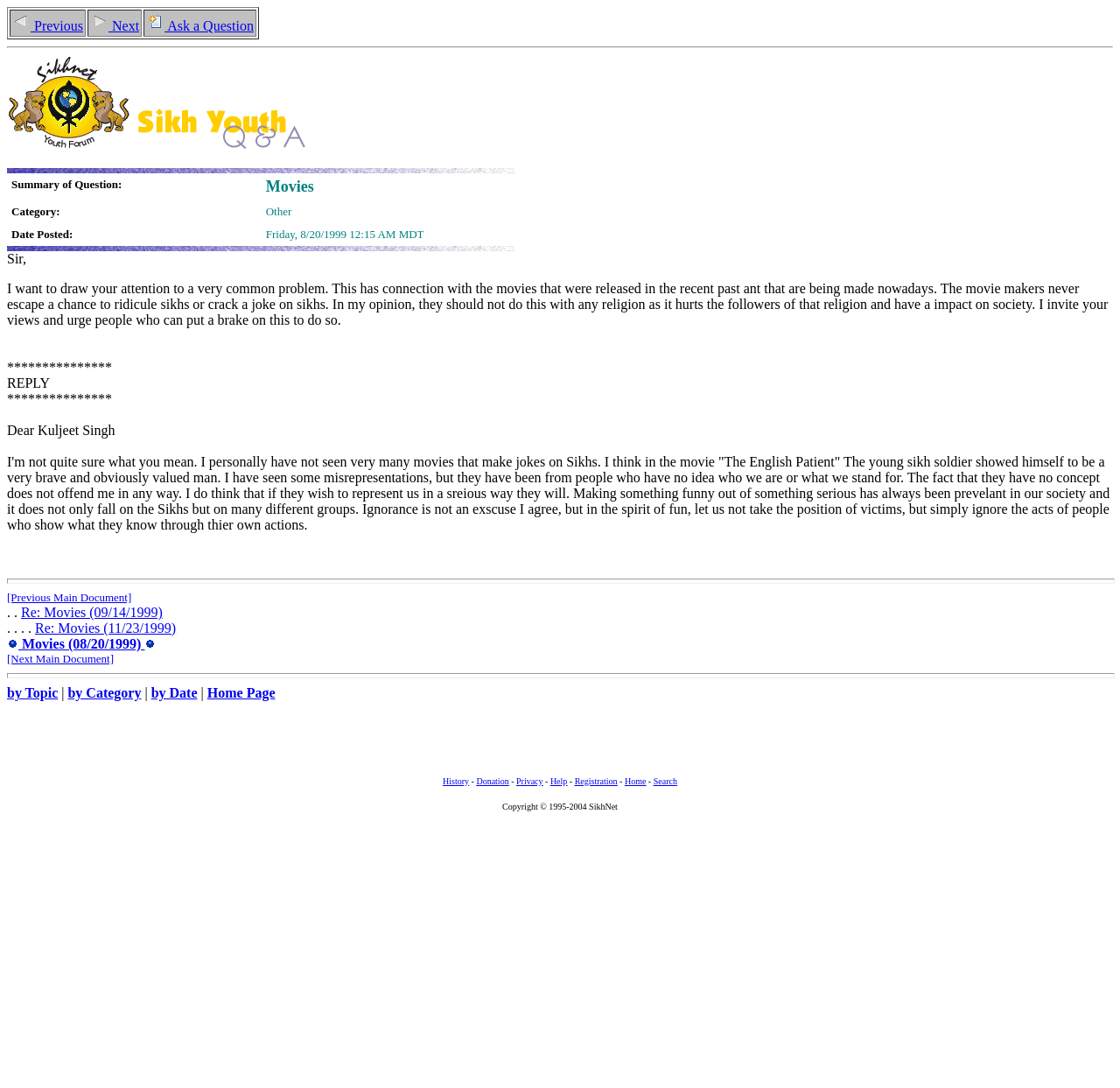Based on the image, provide a detailed response to the question:
What is the purpose of the link 'Ask a Question Ask a Question'?

I found the purpose of the link 'Ask a Question Ask a Question' by looking at its text content. The text 'Ask a Question Ask a Question' suggests that the link is intended to allow users to ask a question.